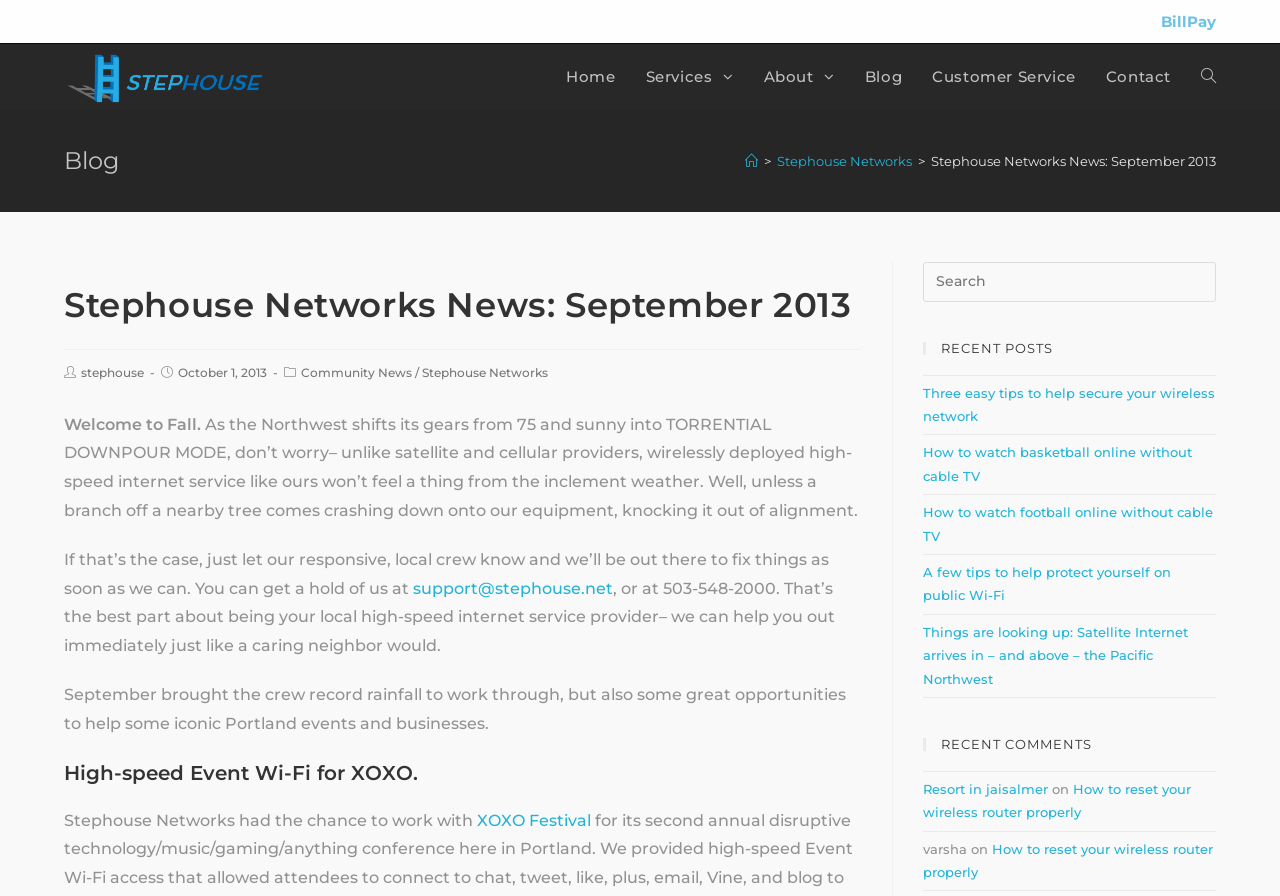Bounding box coordinates should be provided in the format (top-left x, top-left y, bottom-right x, bottom-right y) with all values between 0 and 1. Identify the bounding box for this UI element: Stephouse Networks

[0.607, 0.171, 0.712, 0.188]